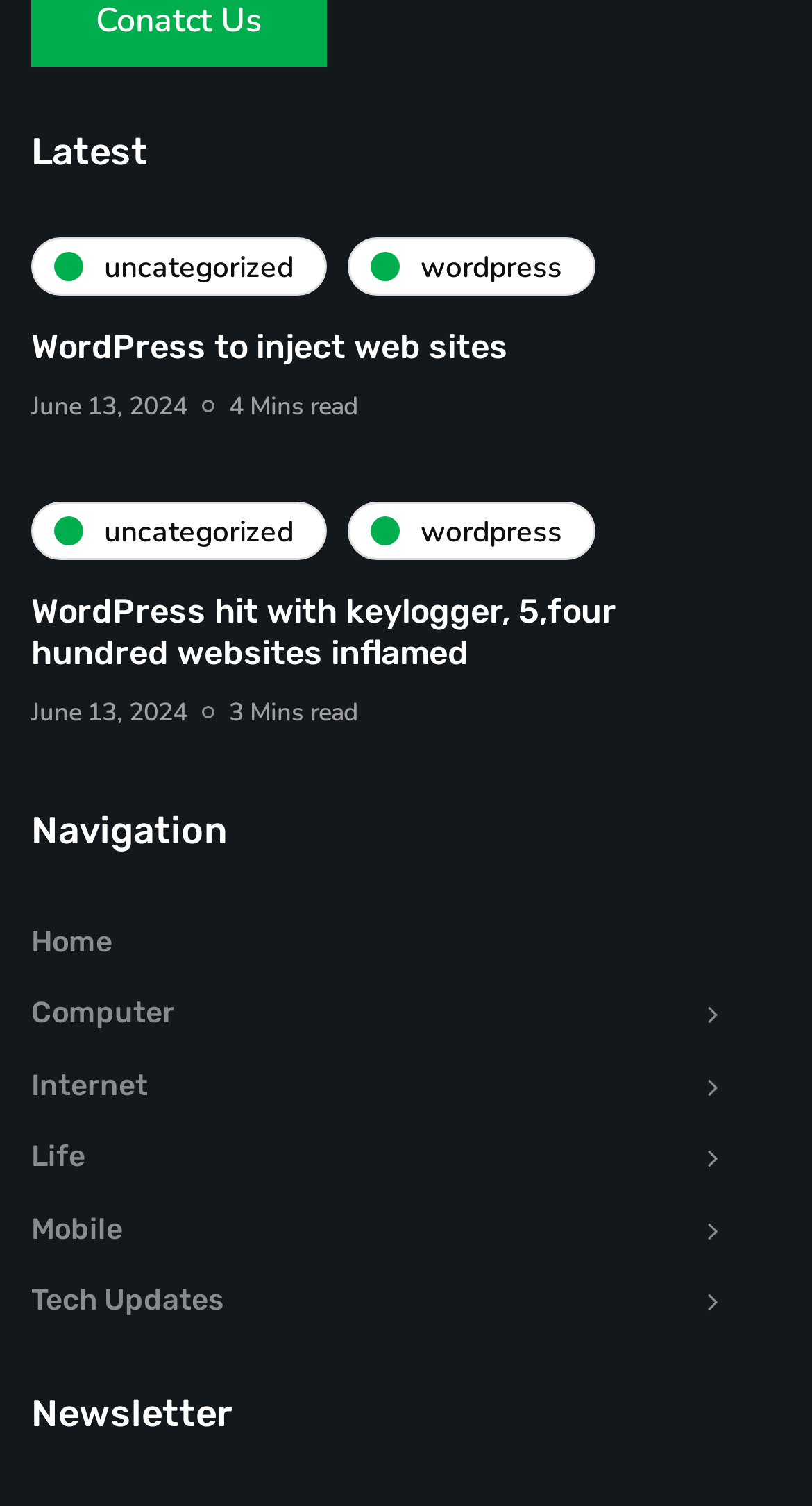Locate the bounding box coordinates of the clickable element to fulfill the following instruction: "go to the 'Home' page". Provide the coordinates as four float numbers between 0 and 1 in the format [left, top, right, bottom].

[0.038, 0.614, 0.138, 0.637]